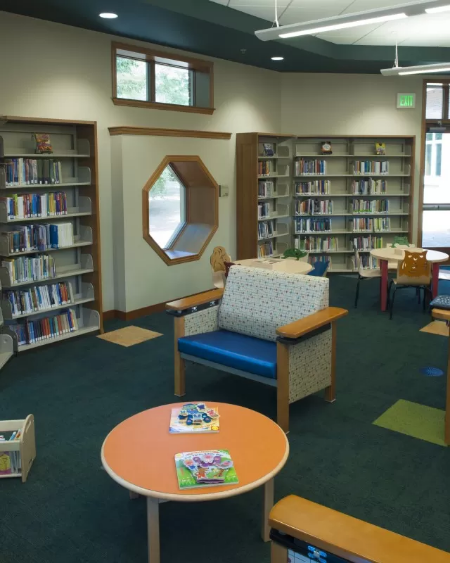Give a detailed account of the elements present in the image.

This inviting interior of a children’s section in a library showcases a peaceful reading area designed for young patrons. Brightly colored furniture, including a cozy armchair with a blue cushion, invites children to settle in with a book. The room features low bookshelves filled with a variety of children's literature, providing easy access to stories and educational materials. 

Natural light floods in through large windows, creating a warm and welcoming atmosphere, while a unique hexagonal window adds an element of charm. In the center of the space, a circular table holds engaging activity materials like colorful books and toys, encouraging interactive play and learning. The carpet features soft textures and vibrant colors, enhancing the child-friendly environment. Overall, this library corner is a delightful space that promotes literacy and creativity among children.